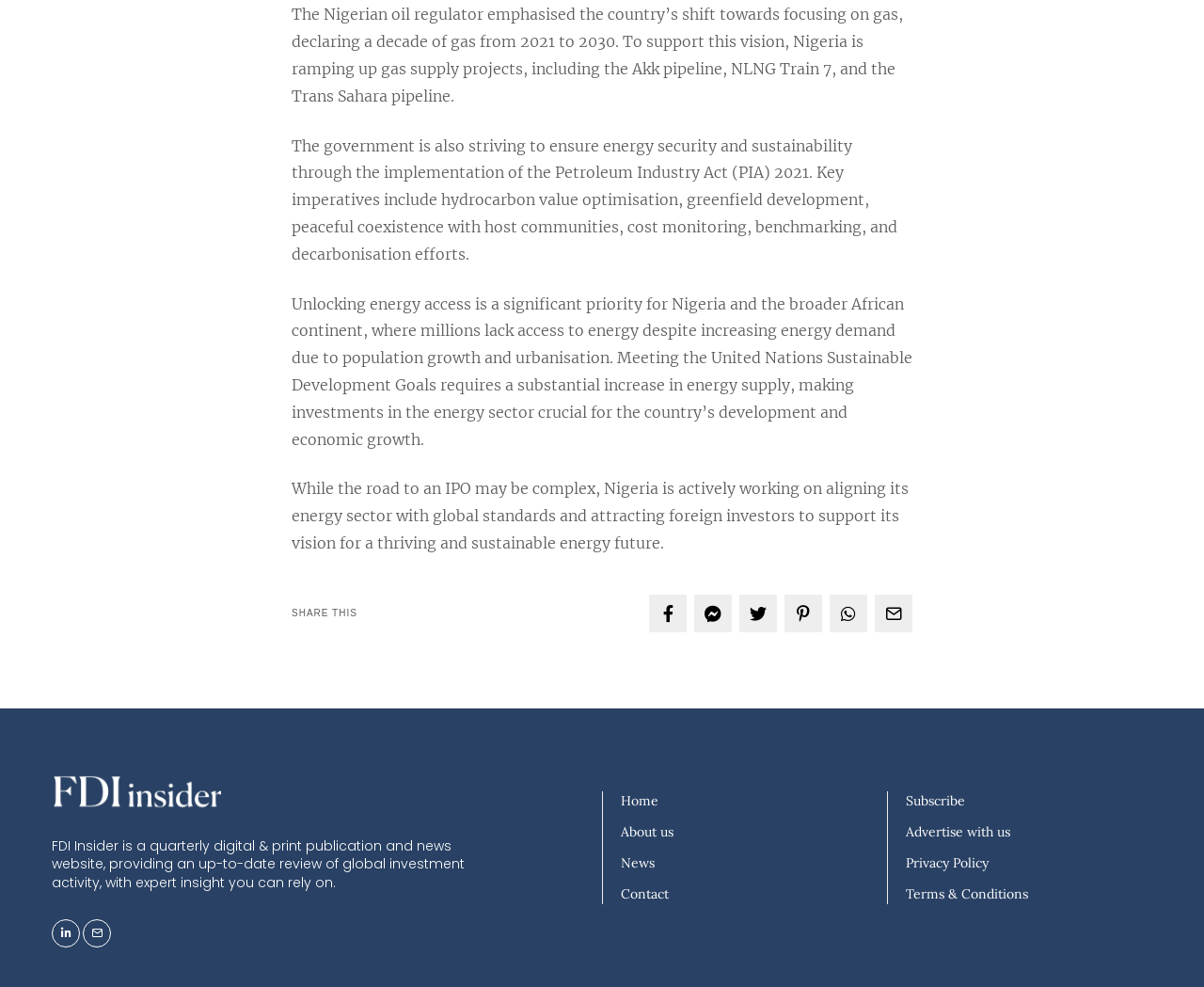Please find the bounding box for the UI element described by: "«Previous Previous post: Let's Go".

None